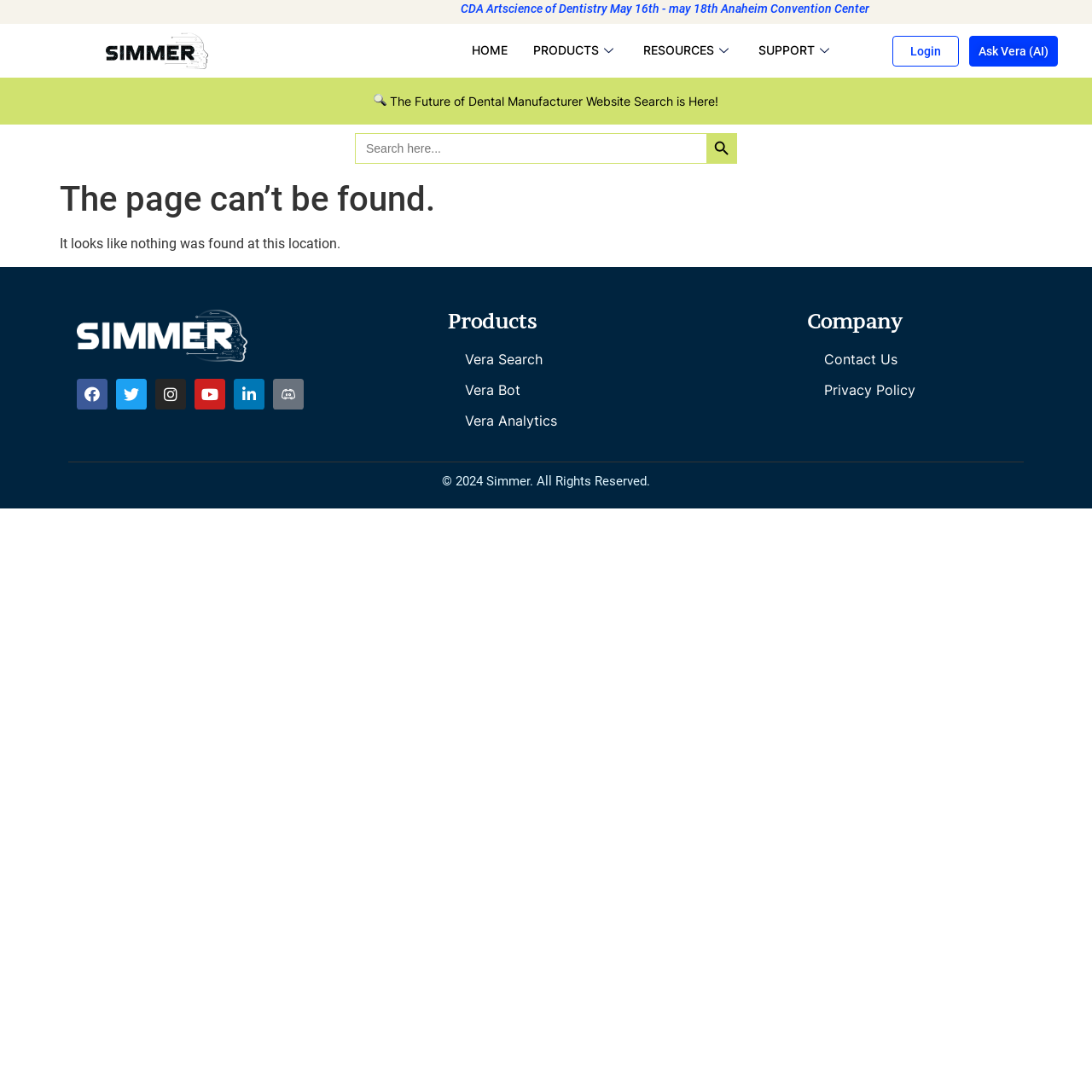How many main categories are present on the webpage?
Based on the image, answer the question with a single word or brief phrase.

2